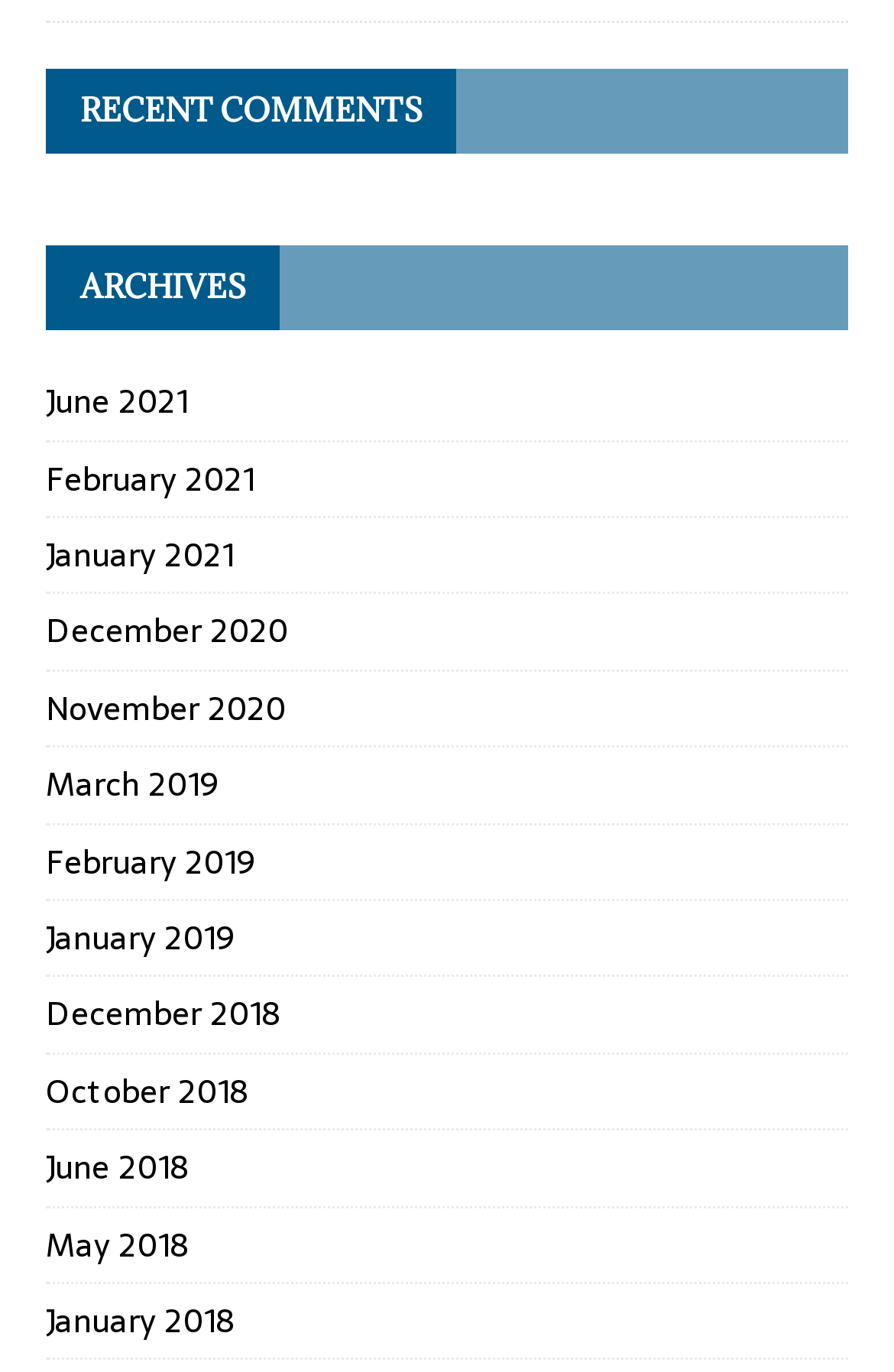Please provide the bounding box coordinates for the element that needs to be clicked to perform the instruction: "view February 2019 archives". The coordinates must consist of four float numbers between 0 and 1, formatted as [left, top, right, bottom].

[0.051, 0.601, 0.949, 0.655]